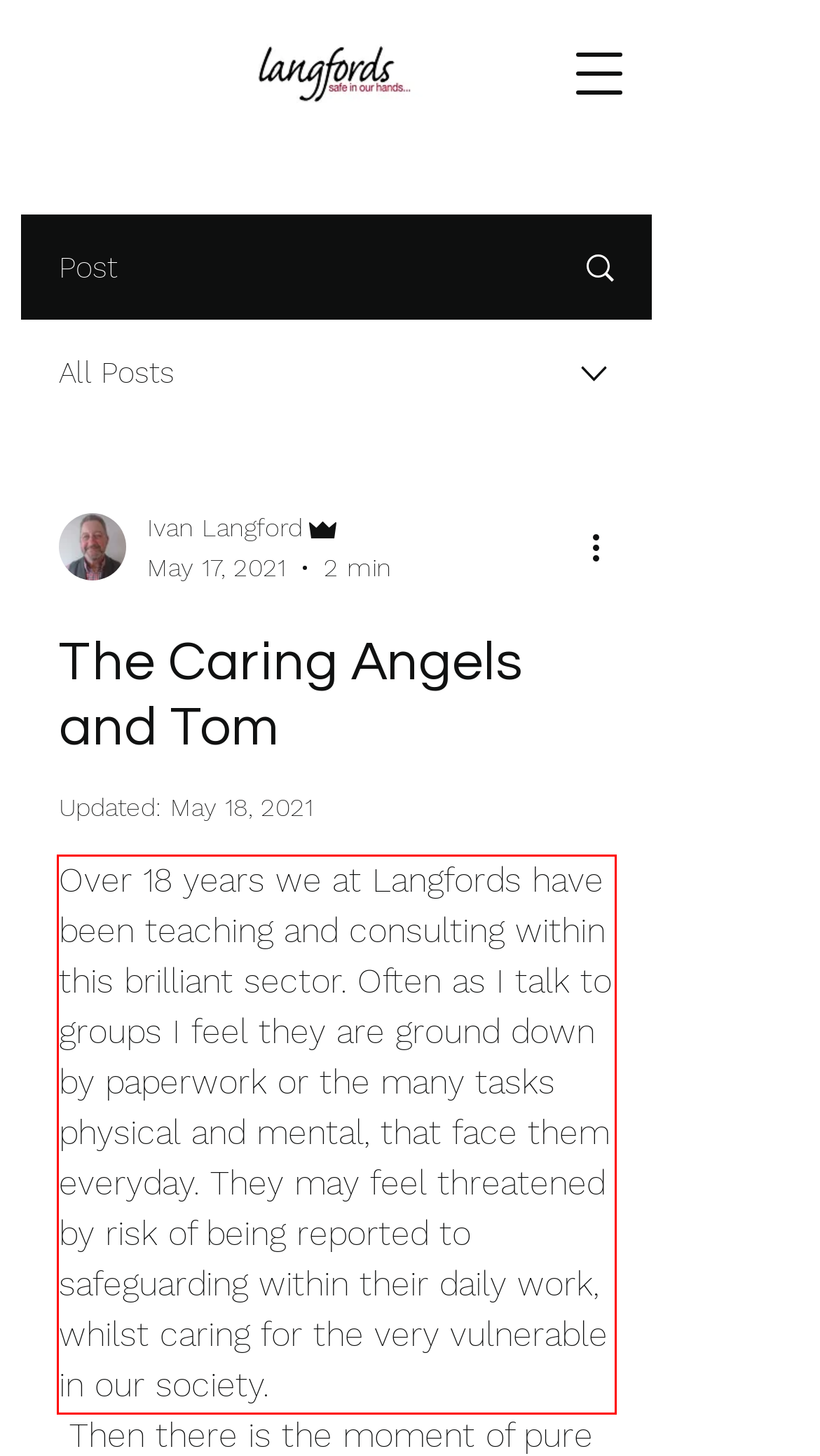Identify the red bounding box in the webpage screenshot and perform OCR to generate the text content enclosed.

Over 18 years we at Langfords have been teaching and consulting within this brilliant sector. Often as I talk to groups I feel they are ground down by paperwork or the many tasks physical and mental, that face them everyday. They may feel threatened by risk of being reported to safeguarding within their daily work, whilst caring for the very vulnerable in our society.